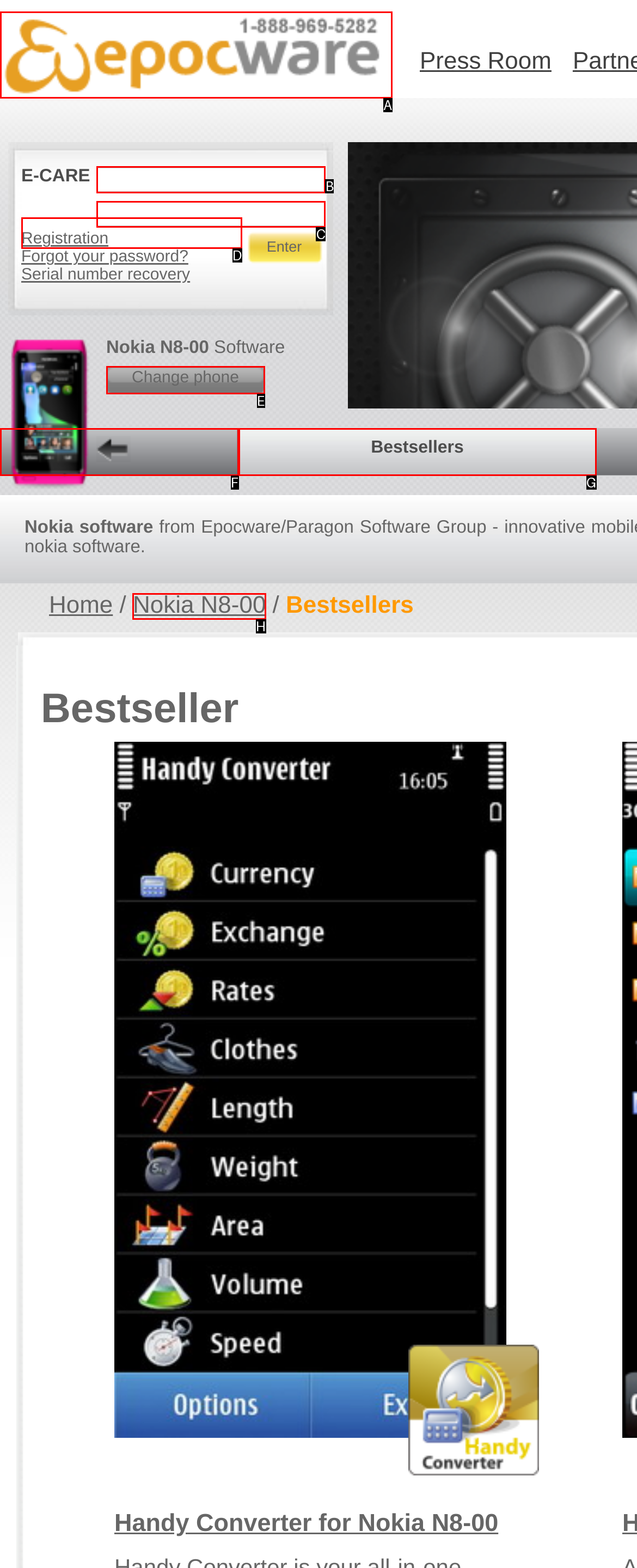Which HTML element should be clicked to complete the following task: Enter text in the first input field?
Answer with the letter corresponding to the correct choice.

B